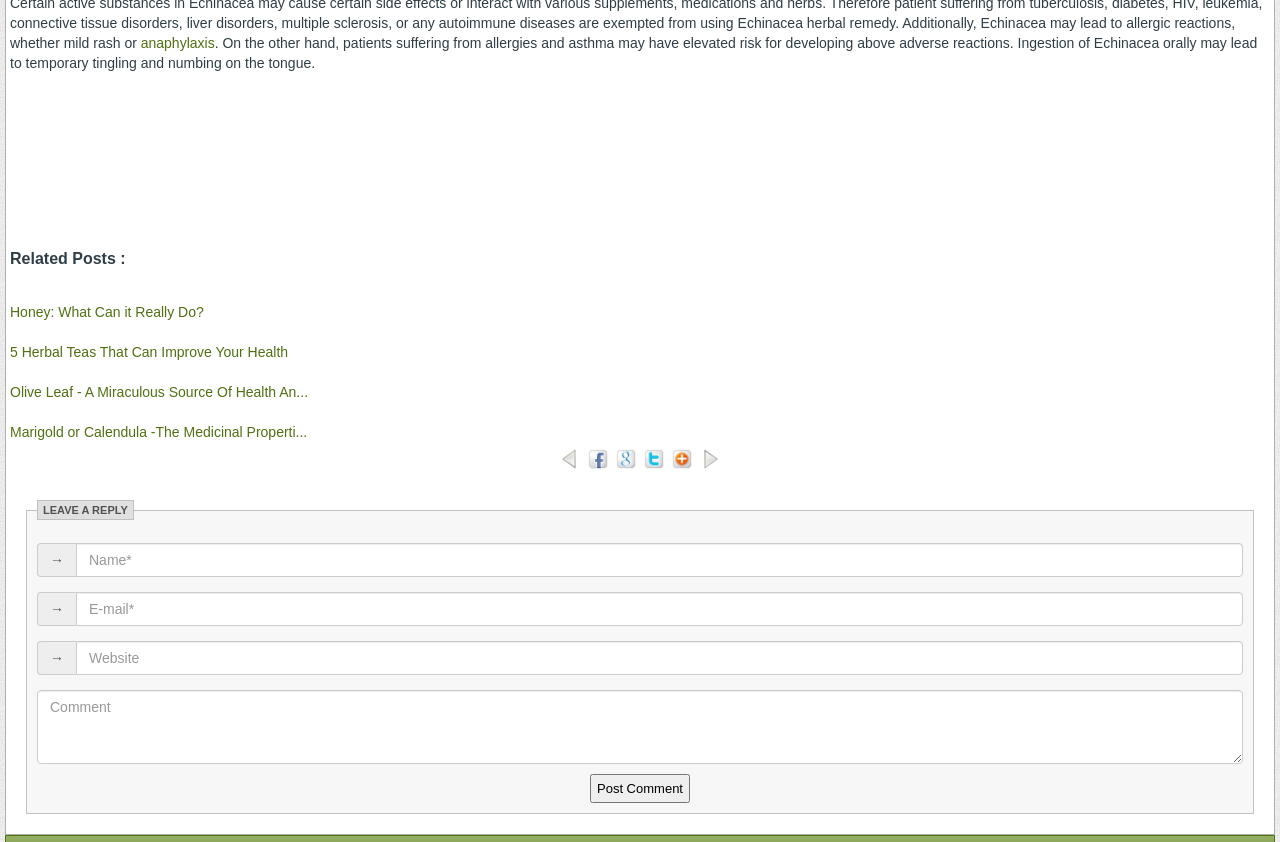Refer to the image and answer the question with as much detail as possible: What is the function of the button at the bottom?

The function of the button at the bottom can be determined by looking at the button element with ID 530, which says 'Post Comment'. This button is likely used to submit the reply after filling in the required fields.